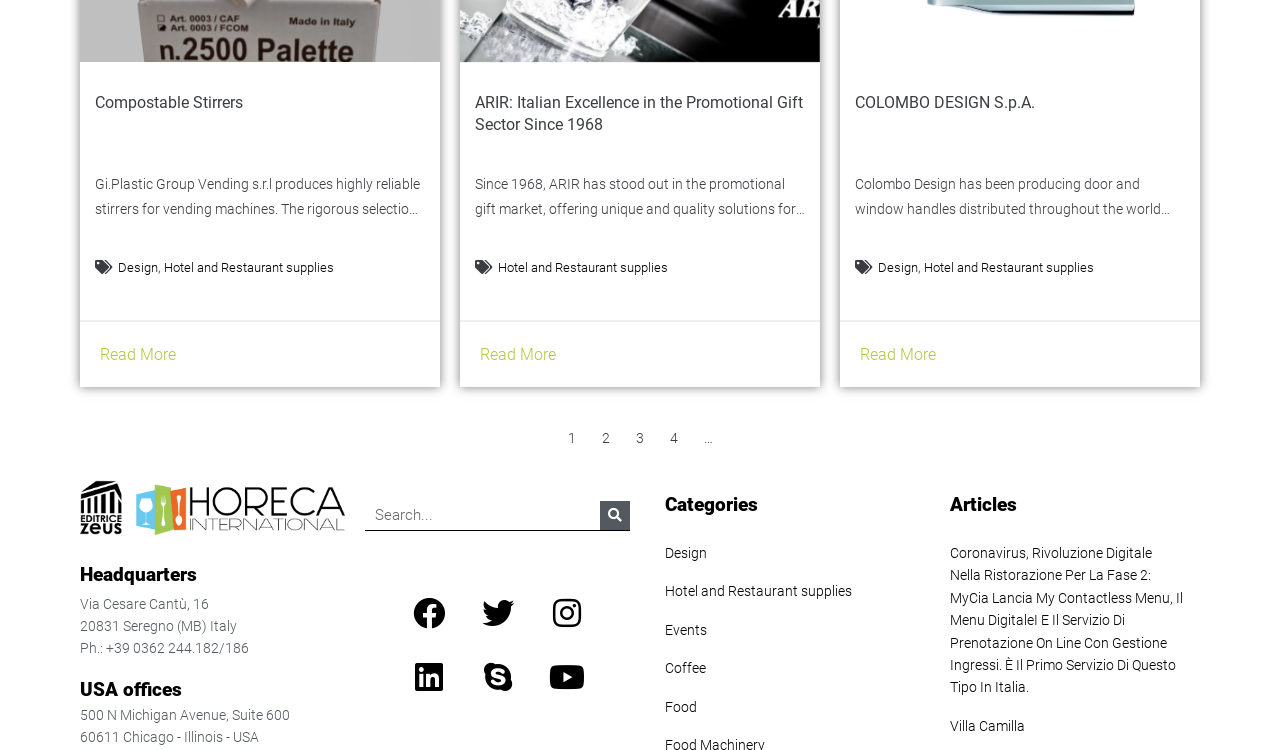Analyze the image and give a detailed response to the question:
What is the company name mentioned in the first paragraph?

The first paragraph mentions 'Gi.Plastic Group Vending s.r.l produces highly reliable stirrers for vending machines.' Therefore, the company name mentioned is Gi.Plastic Group Vending s.r.l.